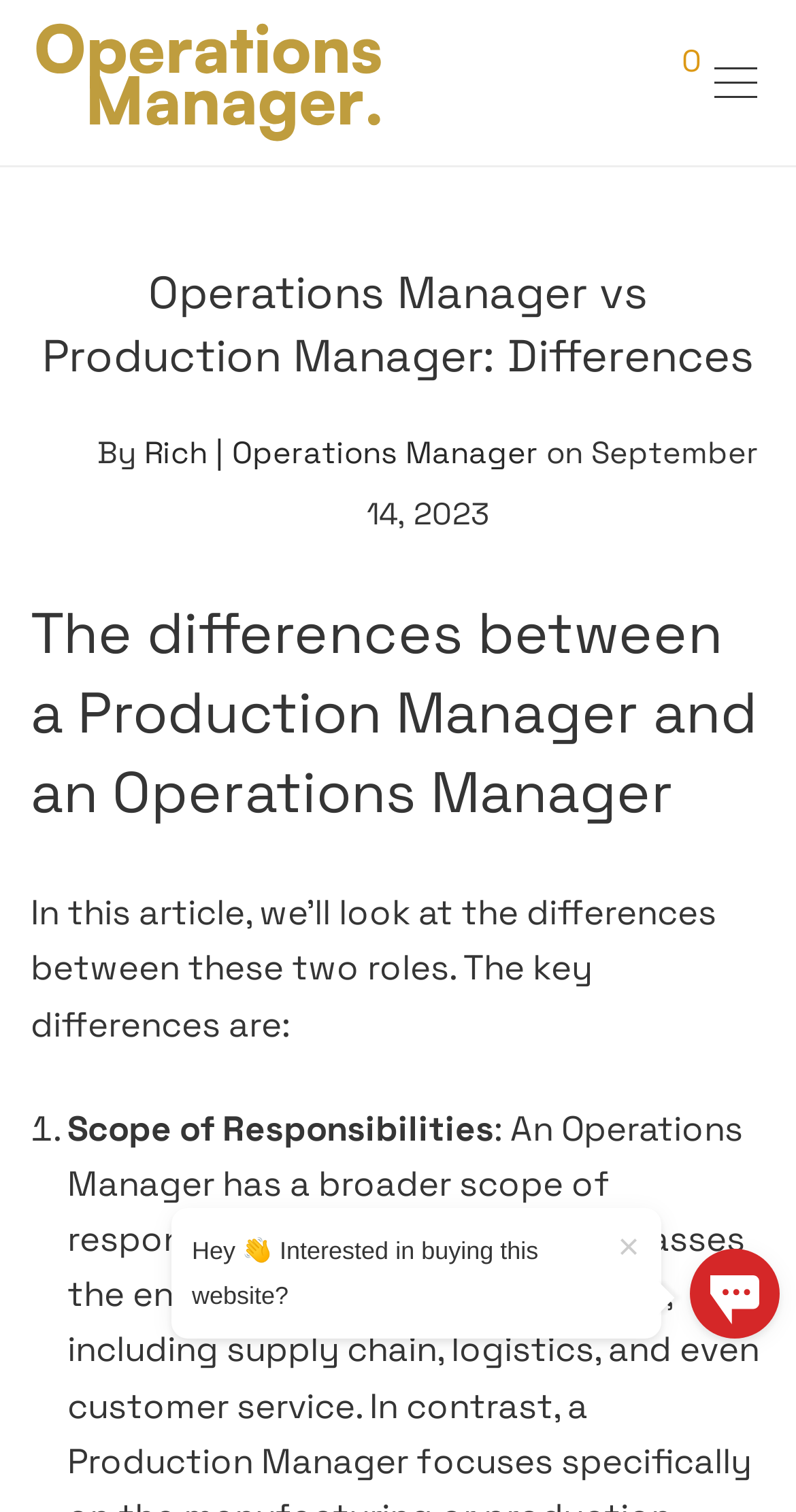Give a short answer to this question using one word or a phrase:
What is the author's name?

Rich